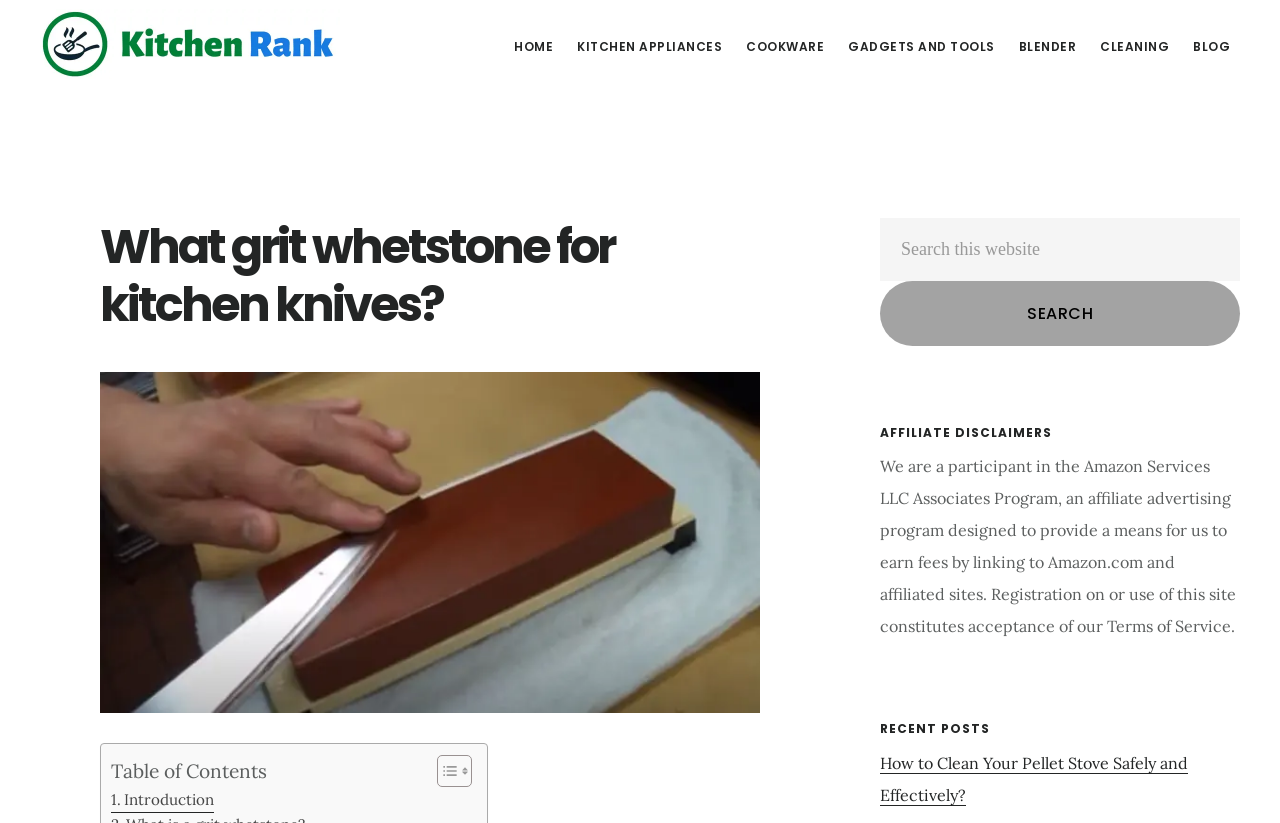Specify the bounding box coordinates of the element's area that should be clicked to execute the given instruction: "Search this website". The coordinates should be four float numbers between 0 and 1, i.e., [left, top, right, bottom].

[0.688, 0.265, 0.969, 0.341]